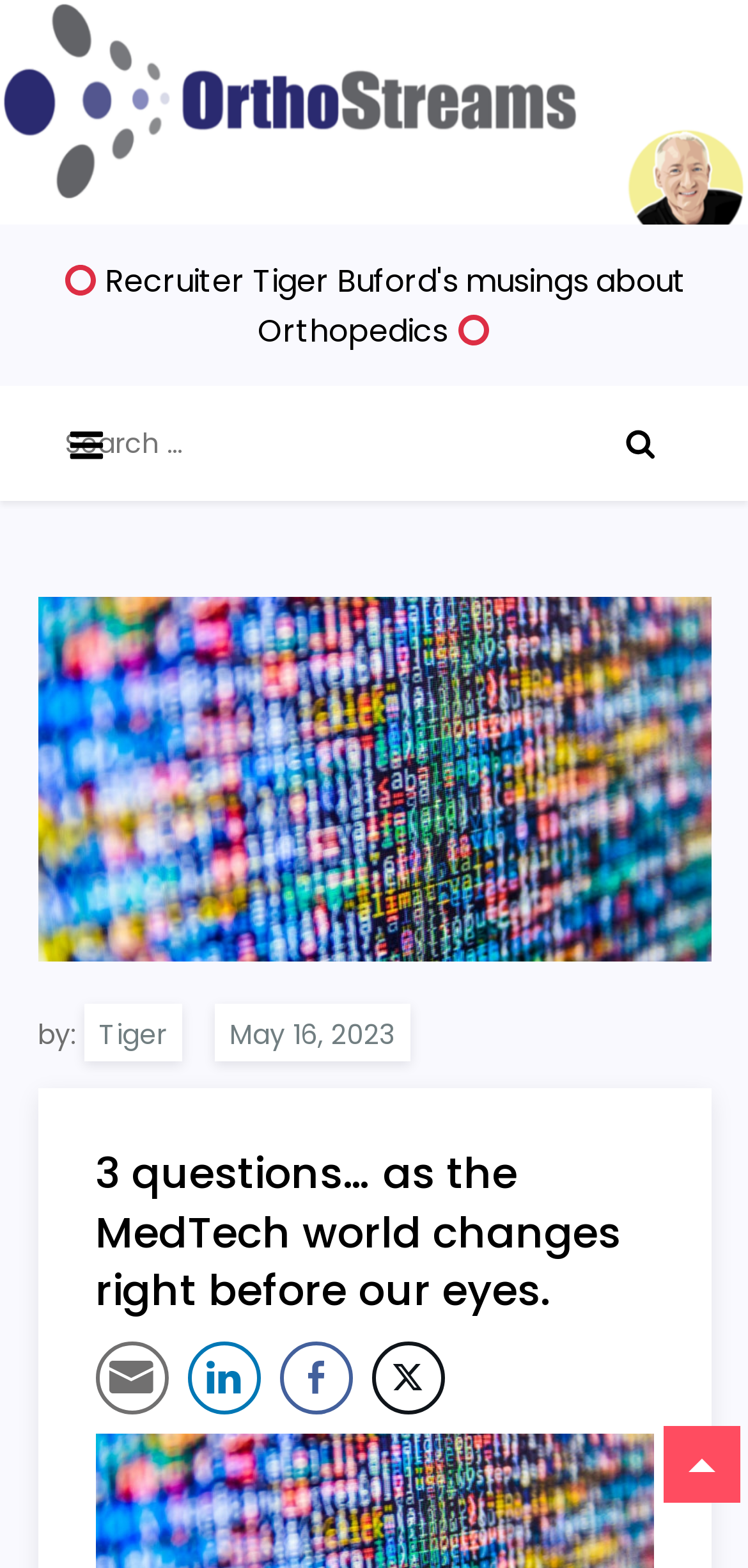Show the bounding box coordinates for the element that needs to be clicked to execute the following instruction: "Visit Tiger's page". Provide the coordinates in the form of four float numbers between 0 and 1, i.e., [left, top, right, bottom].

[0.112, 0.64, 0.242, 0.677]